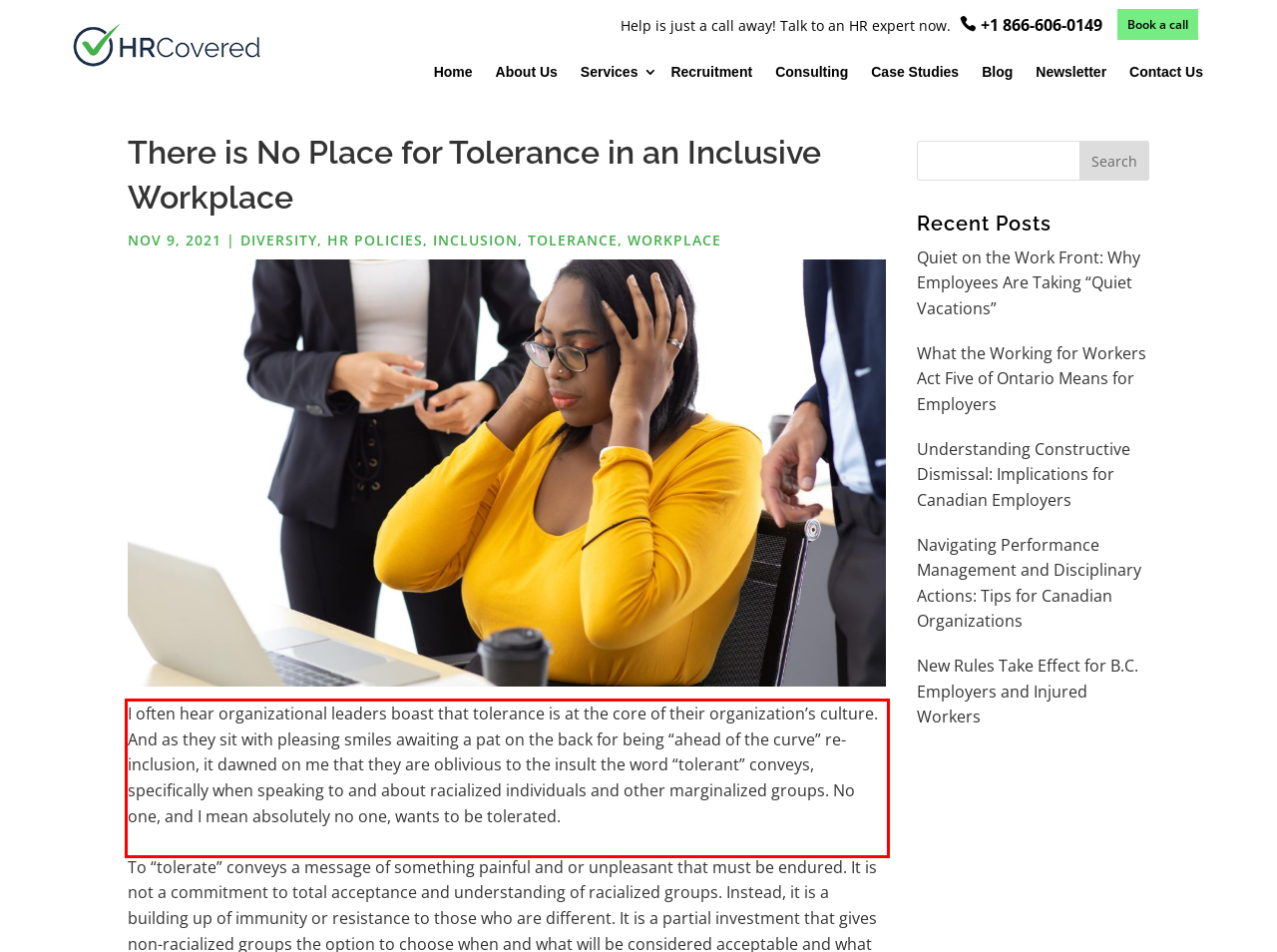You are provided with a webpage screenshot that includes a red rectangle bounding box. Extract the text content from within the bounding box using OCR.

I often hear organizational leaders boast that tolerance is at the core of their organization’s culture. And as they sit with pleasing smiles awaiting a pat on the back for being “ahead of the curve” re-inclusion, it dawned on me that they are oblivious to the insult the word “tolerant” conveys, specifically when speaking to and about racialized individuals and other marginalized groups. No one, and I mean absolutely no one, wants to be tolerated.